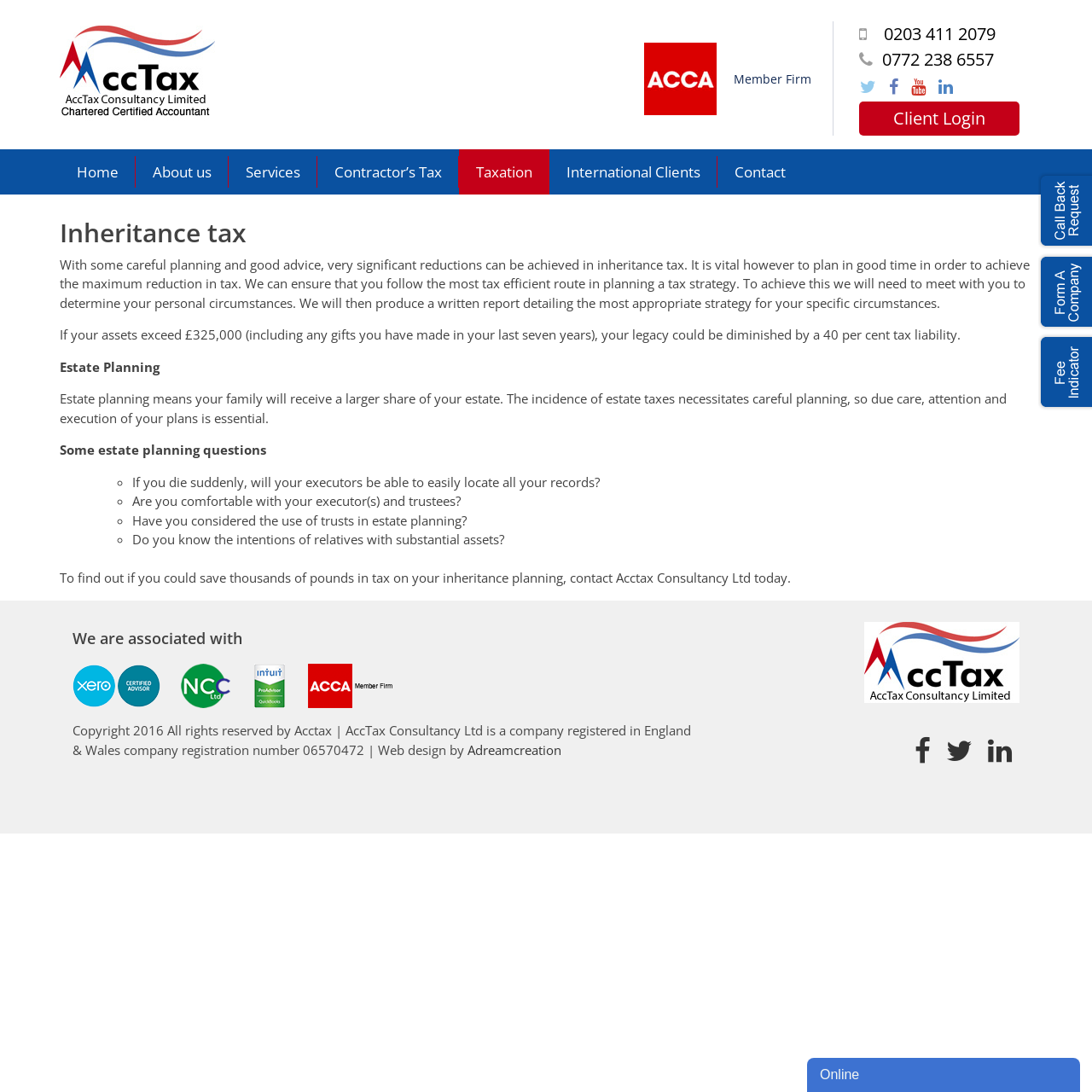Locate the bounding box coordinates of the element's region that should be clicked to carry out the following instruction: "Click the 'Contact' link". The coordinates need to be four float numbers between 0 and 1, i.e., [left, top, right, bottom].

[0.657, 0.137, 0.735, 0.178]